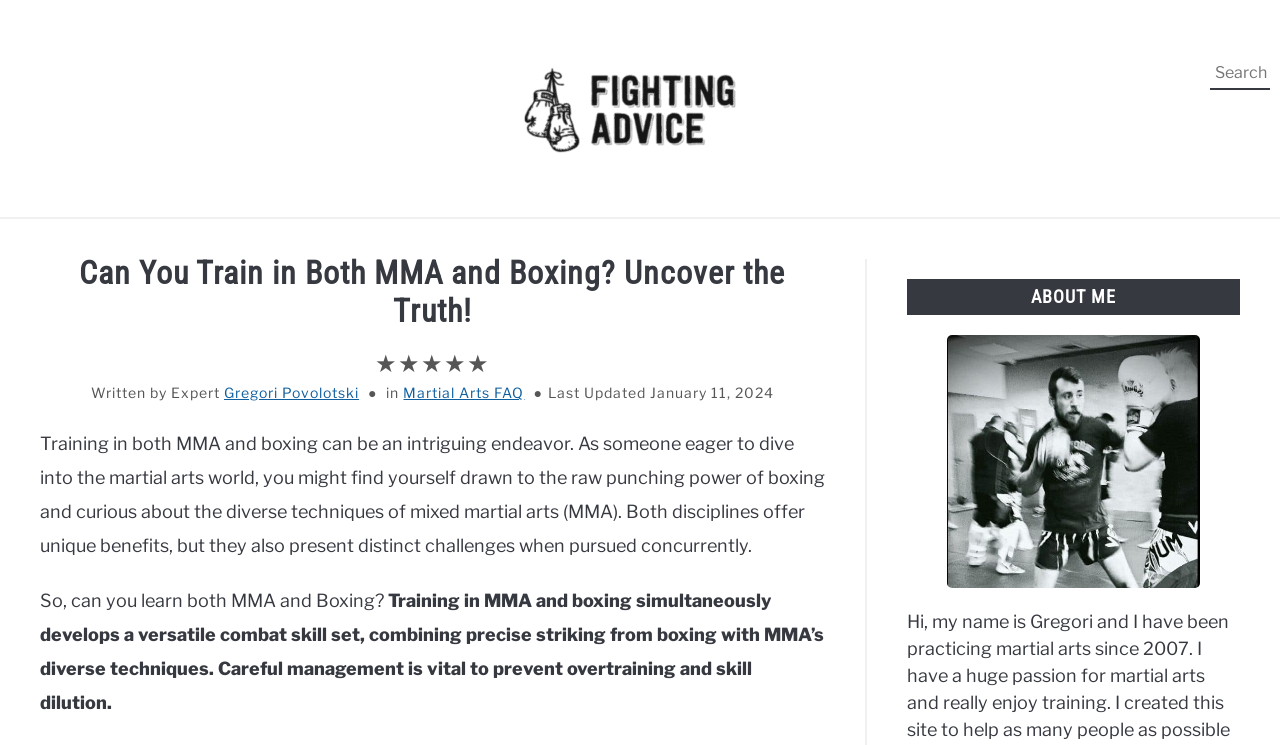Ascertain the bounding box coordinates for the UI element detailed here: "Muay Thai". The coordinates should be provided as [left, top, right, bottom] with each value being a float between 0 and 1.

[0.433, 0.293, 0.527, 0.356]